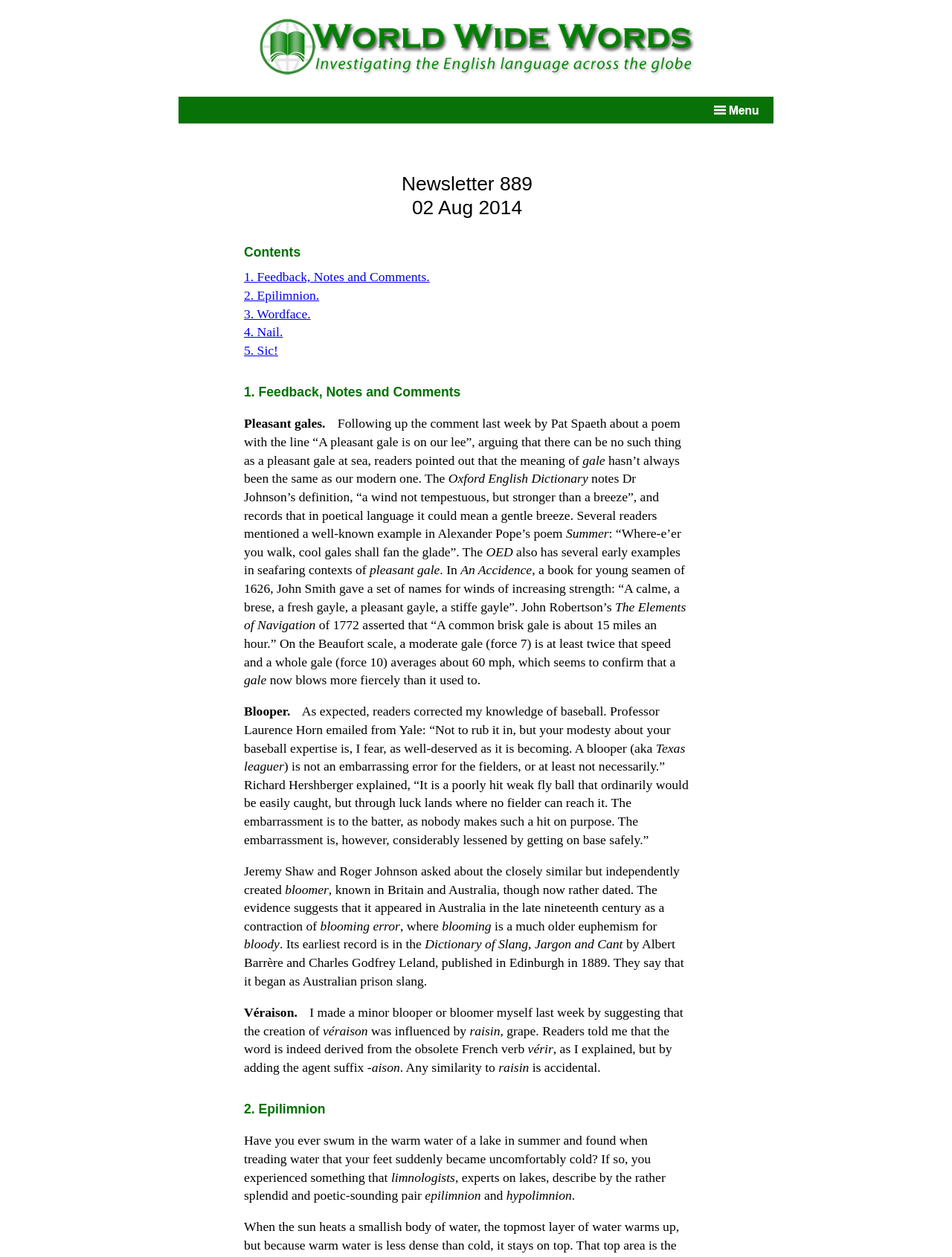Answer in one word or a short phrase: 
What is the title of the newsletter?

Newsletter 889